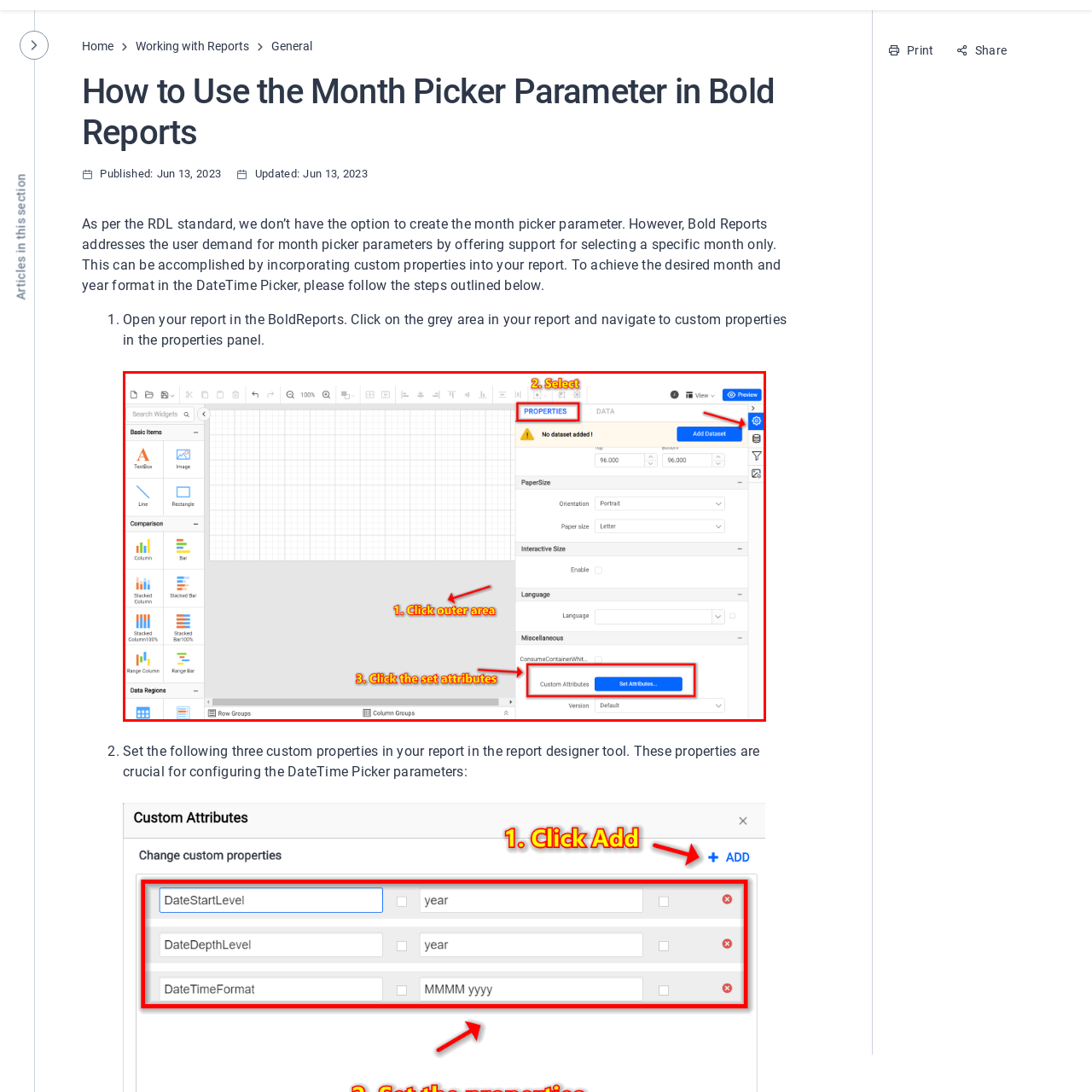What is the purpose of the 'Set Attributes' button?
Check the image enclosed by the red bounding box and give your answer in one word or a short phrase.

Access custom attributes